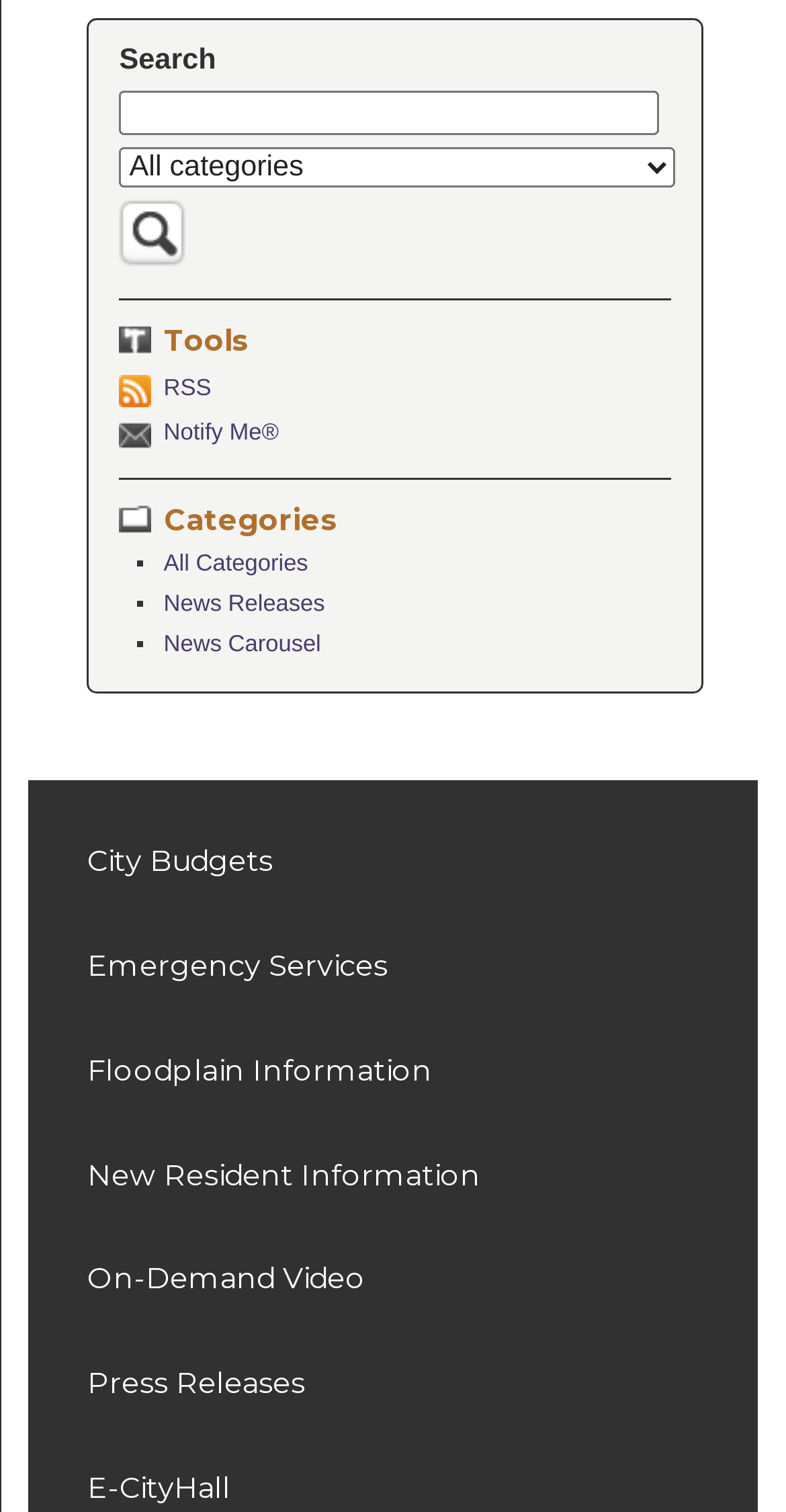Please identify the bounding box coordinates of the region to click in order to complete the task: "Click the search button". The coordinates must be four float numbers between 0 and 1, specified as [left, top, right, bottom].

[0.152, 0.16, 0.236, 0.182]